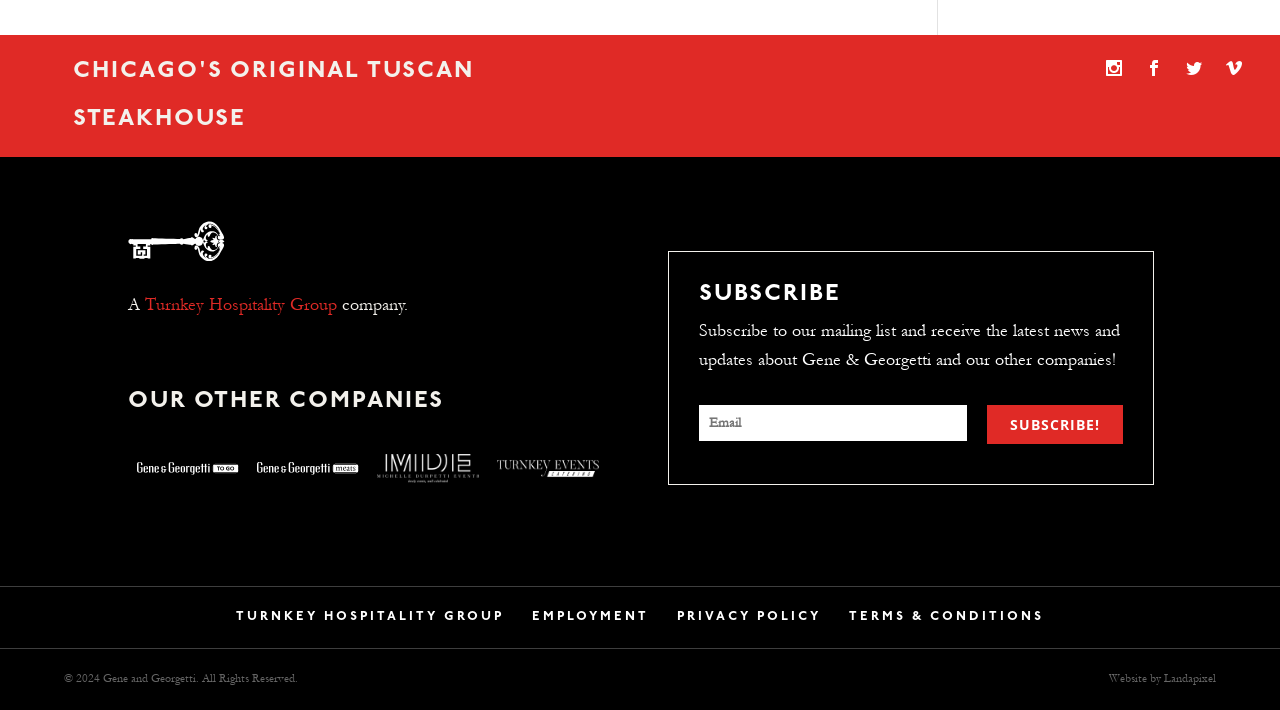Pinpoint the bounding box coordinates of the clickable area necessary to execute the following instruction: "Go to TURNKEY HOSPITALITY GROUP". The coordinates should be given as four float numbers between 0 and 1, namely [left, top, right, bottom].

[0.176, 0.827, 0.402, 0.913]